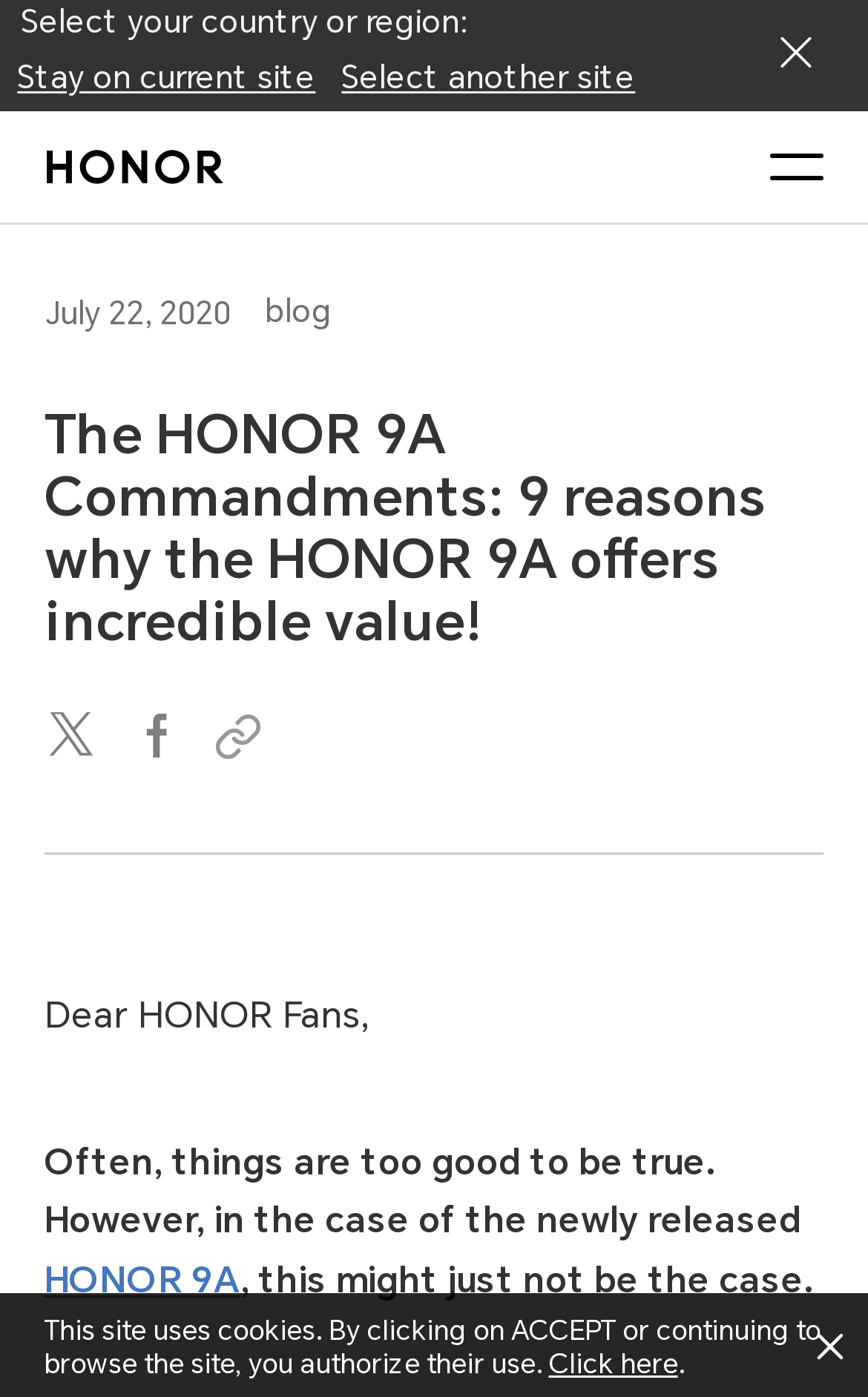Please examine the image and provide a detailed answer to the question: What is the date of the blog post?

The date of the blog post can be found at the top of the webpage, which is mentioned as 'July 22, 2020'.